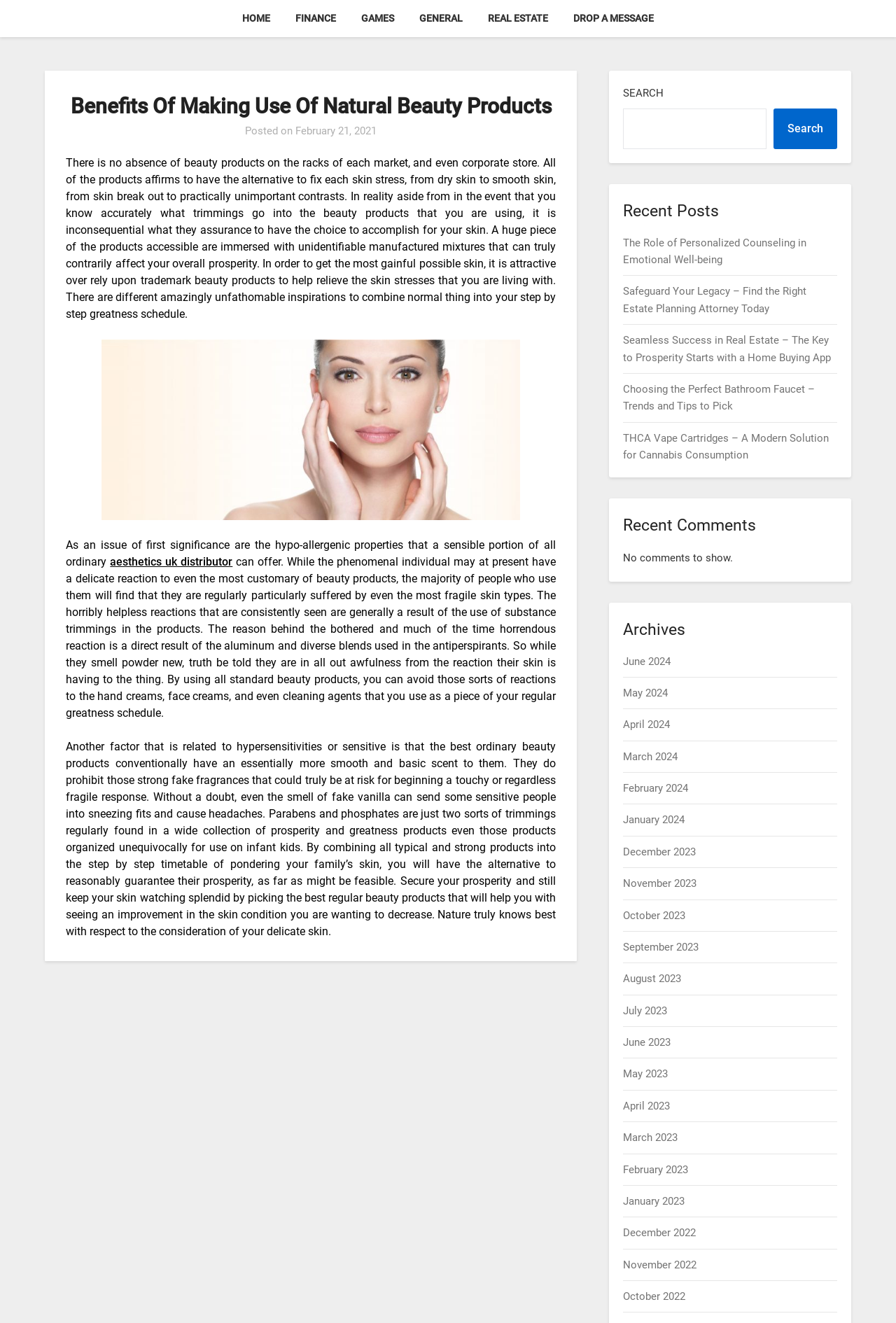Specify the bounding box coordinates of the element's region that should be clicked to achieve the following instruction: "Click on the HOME link". The bounding box coordinates consist of four float numbers between 0 and 1, in the format [left, top, right, bottom].

[0.258, 0.0, 0.314, 0.028]